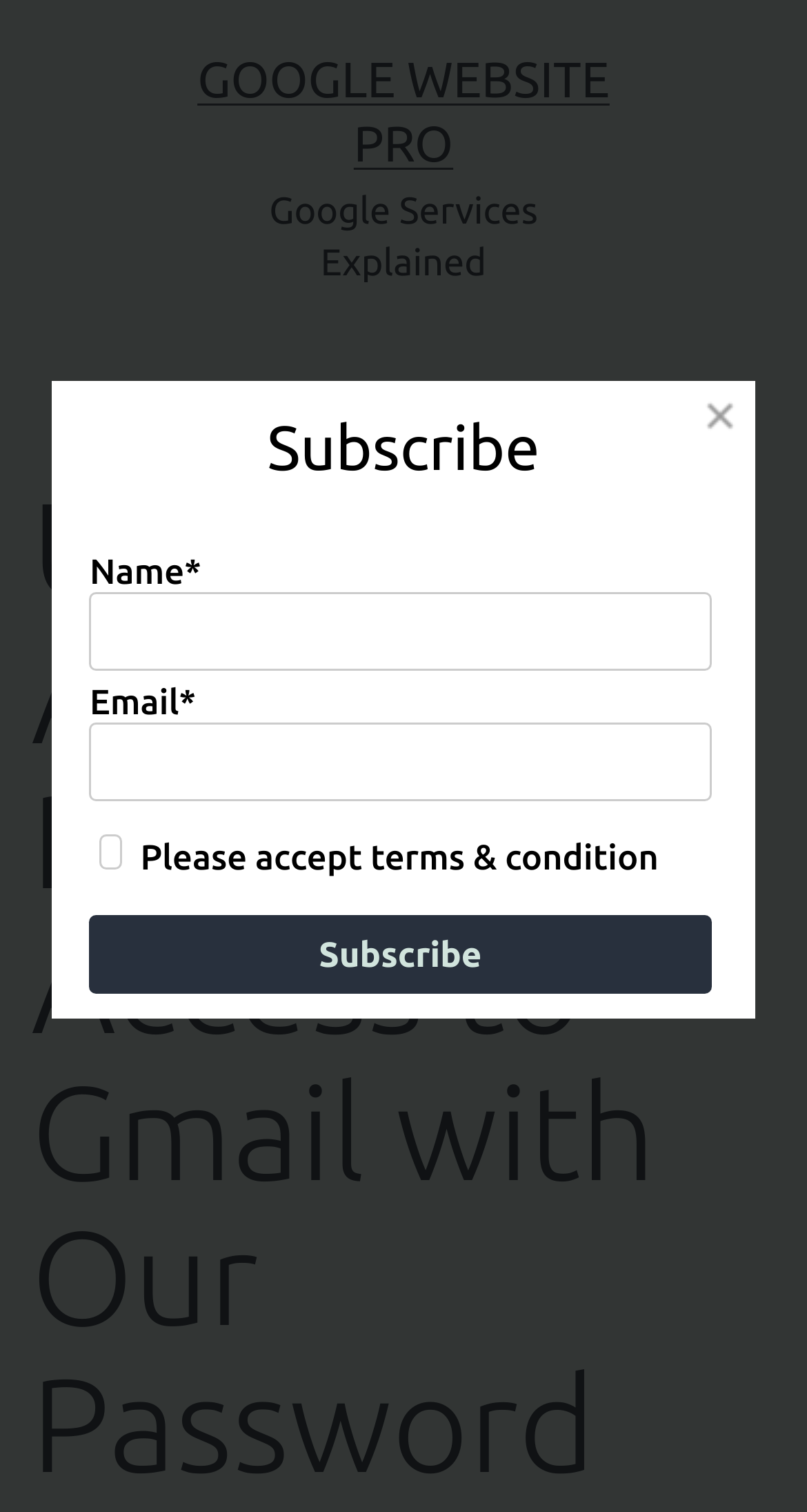Extract the bounding box of the UI element described as: "Google Website Pro".

[0.245, 0.034, 0.755, 0.113]